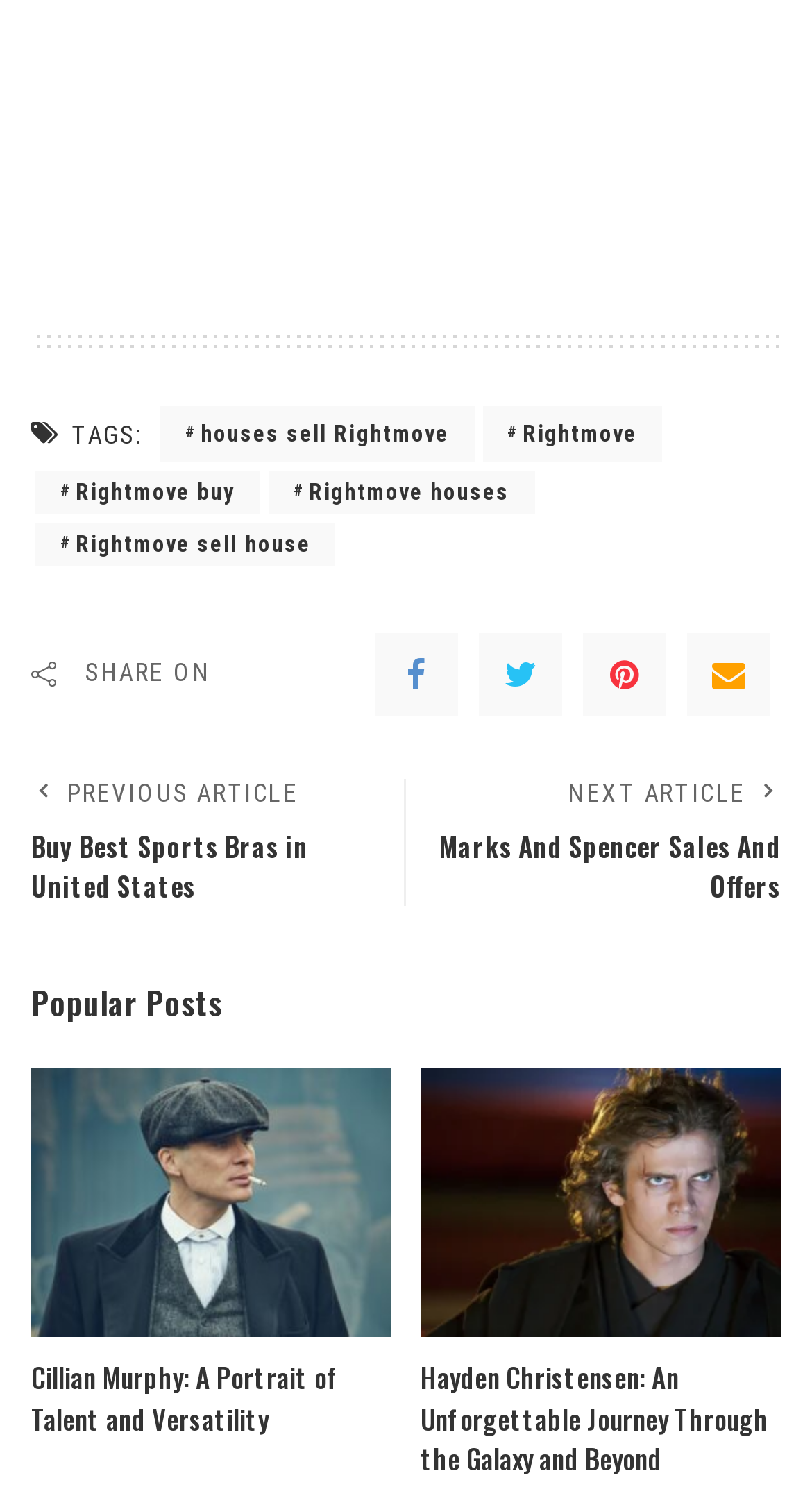Could you highlight the region that needs to be clicked to execute the instruction: "Share on Facebook"?

[0.462, 0.42, 0.564, 0.475]